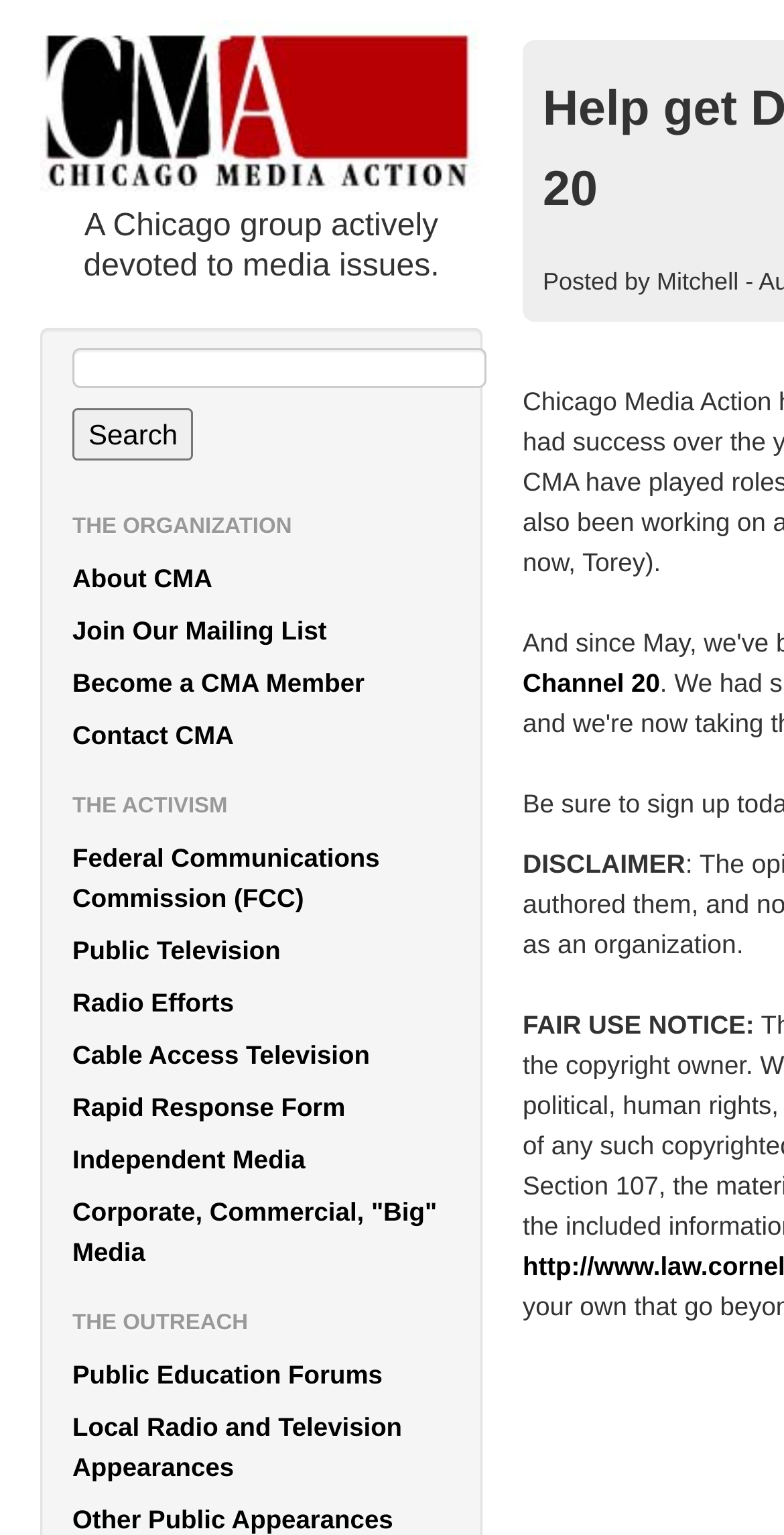Use a single word or phrase to answer the question: 
What is the purpose of the organization?

Media issues